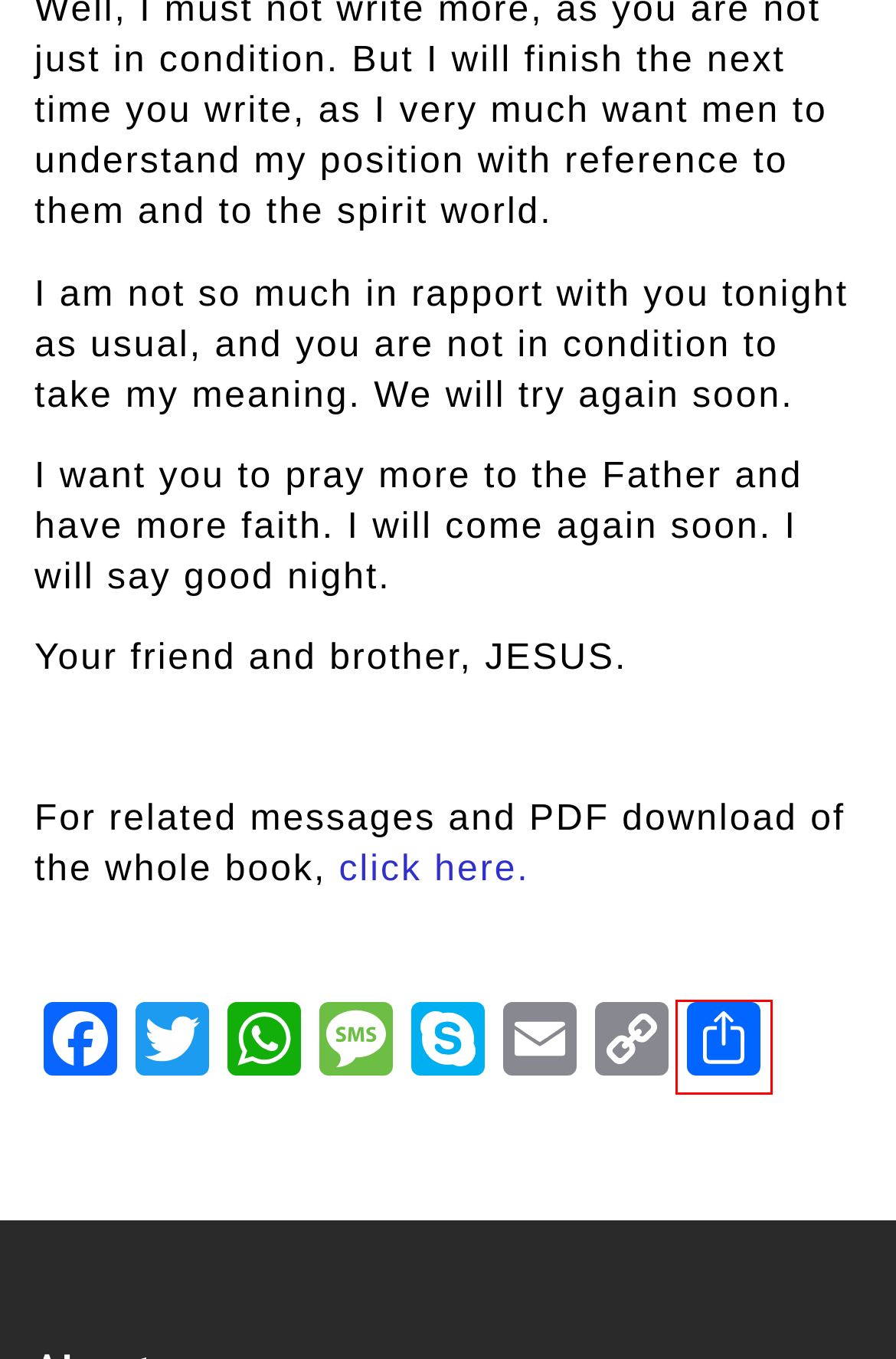You are provided a screenshot of a webpage featuring a red bounding box around a UI element. Choose the webpage description that most accurately represents the new webpage after clicking the element within the red bounding box. Here are the candidates:
A. Jesus Christ - Universal Spirituality
B. Divine Plan of Salvation - Universal Spirituality
C. Universal Spirituality - A Spiritual Journey - Universal Spirituality
D. law of prayer, God answers all sincere prayers, activating the law of prayer
E. Theology - Universal Spirituality
F. Origin and Nature of Evil - Universal Spirituality
G. AddToAny - Share
H. References - Universal Spirituality

G